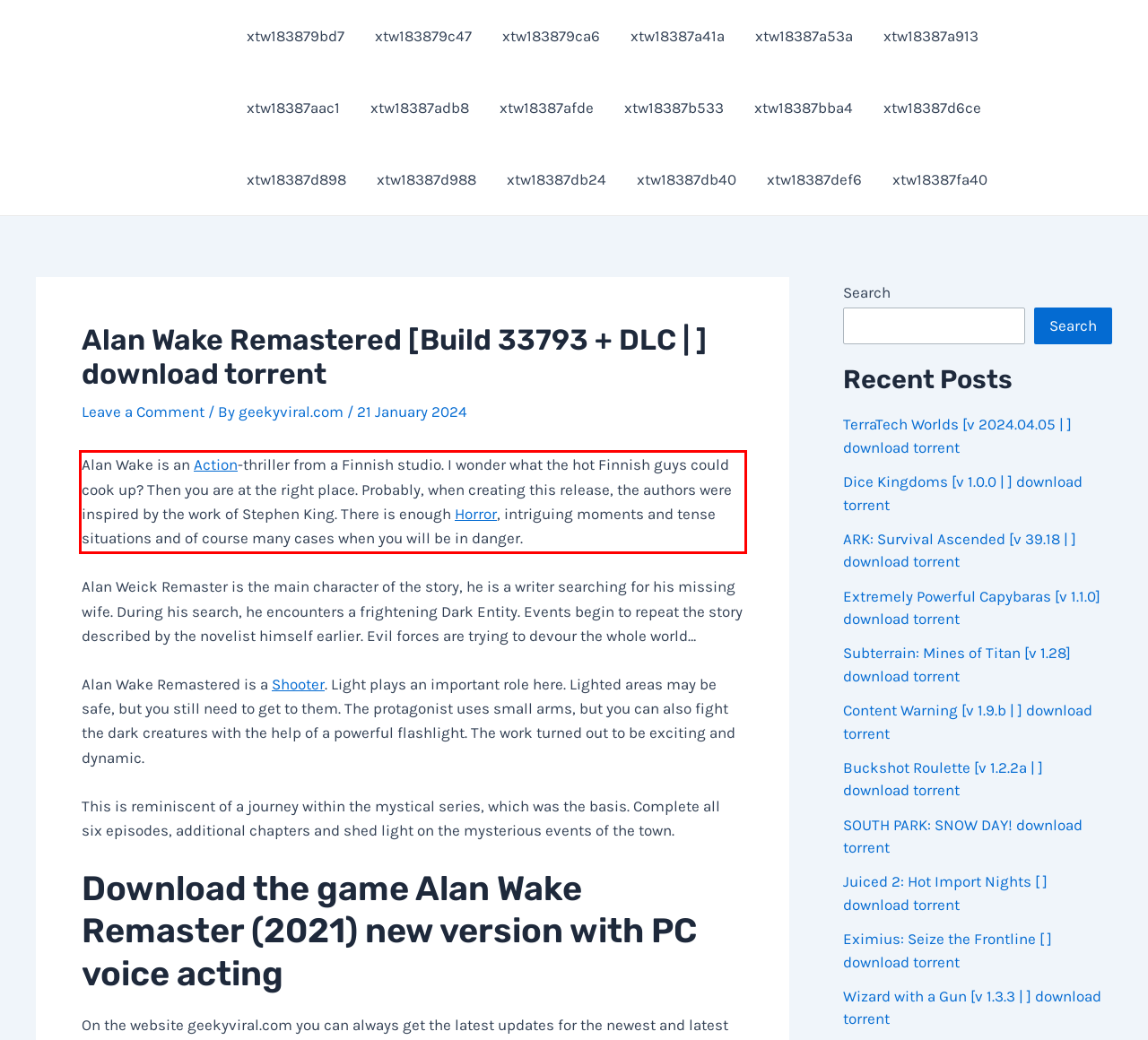Examine the webpage screenshot and use OCR to obtain the text inside the red bounding box.

Alan Wake is an Action-thriller from a Finnish studio. I wonder what the hot Finnish guys could cook up? Then you are at the right place. Probably, when creating this release, the authors were inspired by the work of Stephen King. There is enough Horror, intriguing moments and tense situations and of course many cases when you will be in danger.